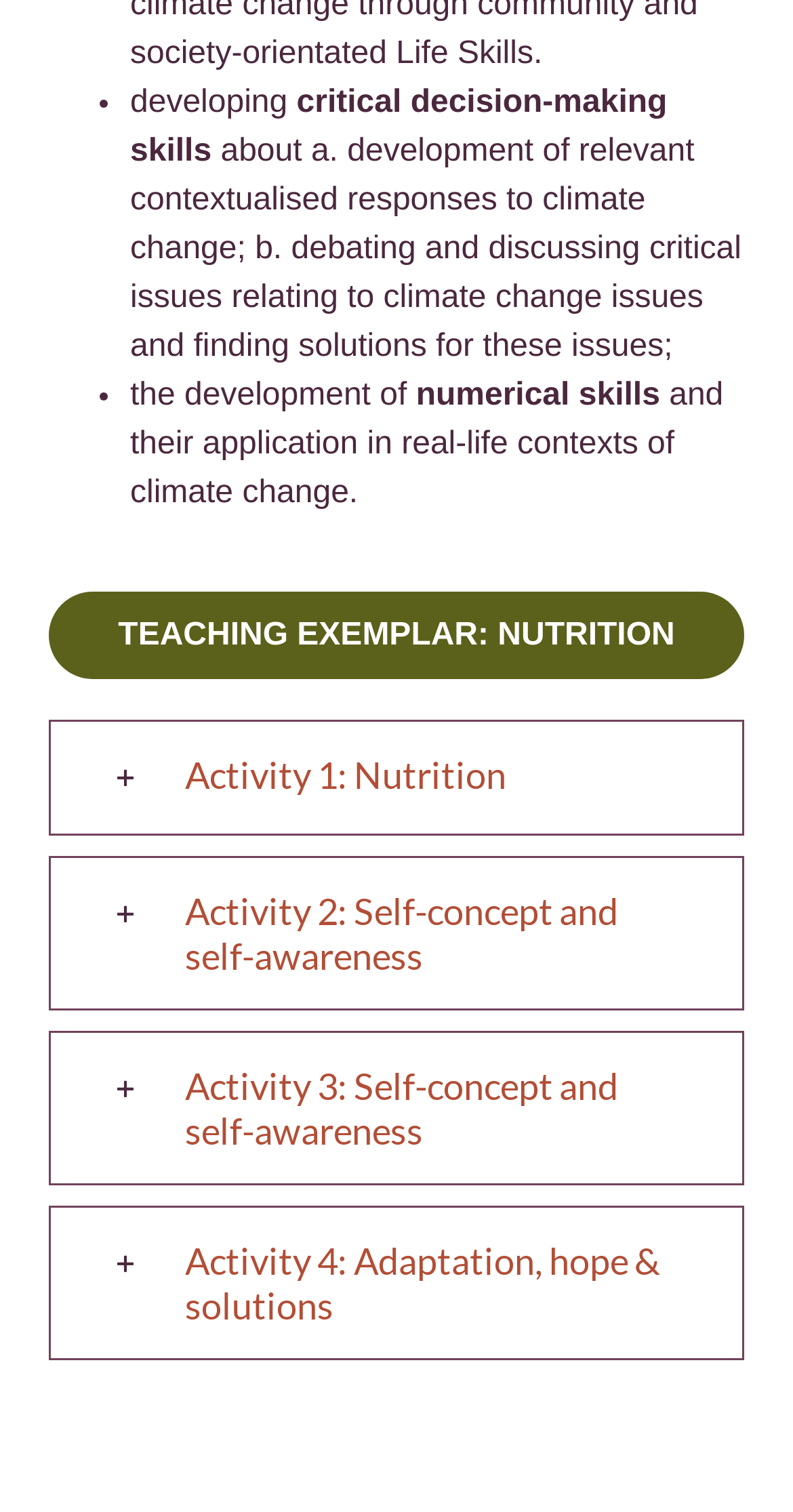Based on the element description Activity 1: Nutrition, identify the bounding box coordinates for the UI element. The coordinates should be in the format (top-left x, top-left y, bottom-right x, bottom-right y) and within the 0 to 1 range.

[0.064, 0.477, 0.936, 0.551]